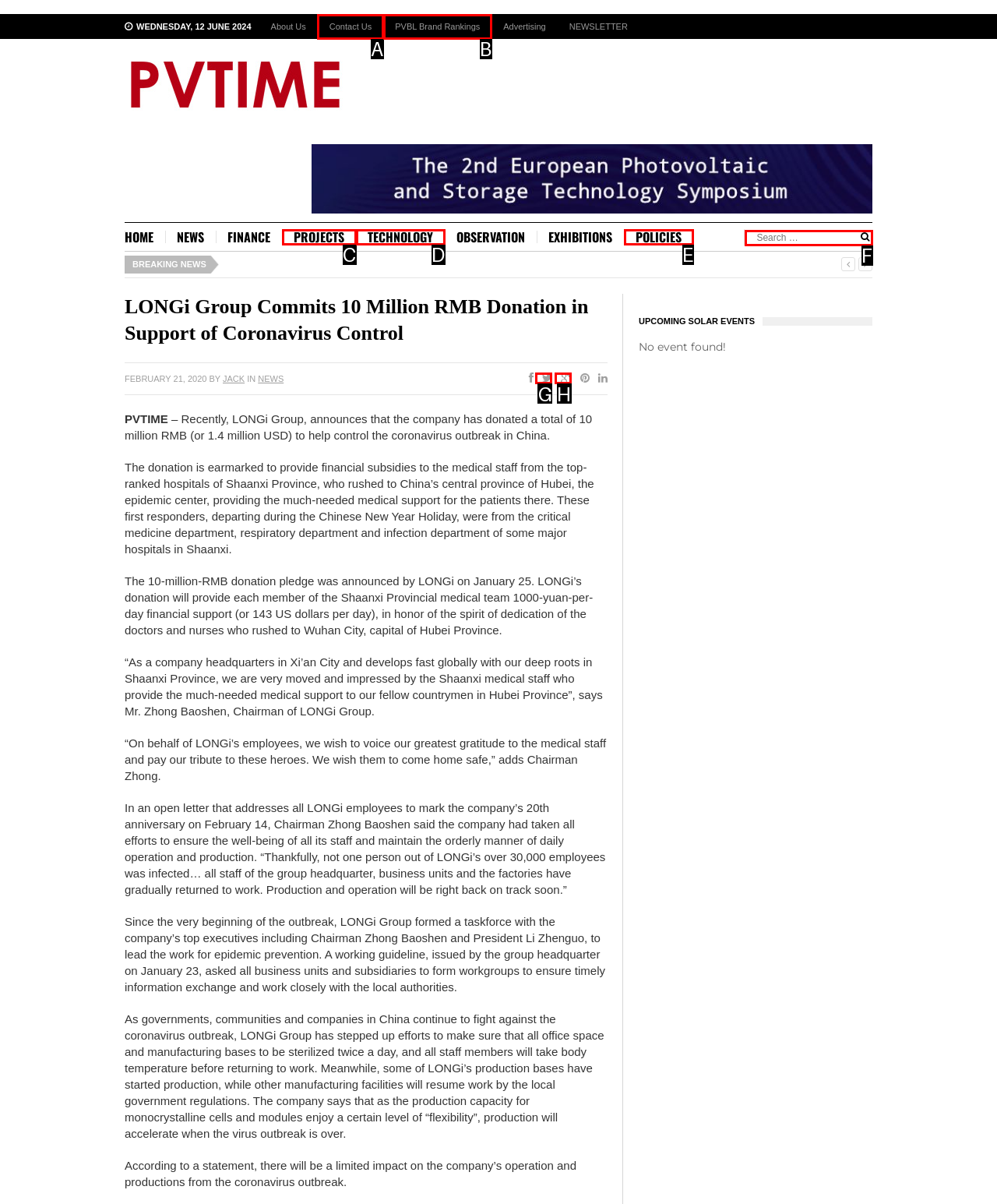Which option should I select to accomplish the task: Search for something? Respond with the corresponding letter from the given choices.

F